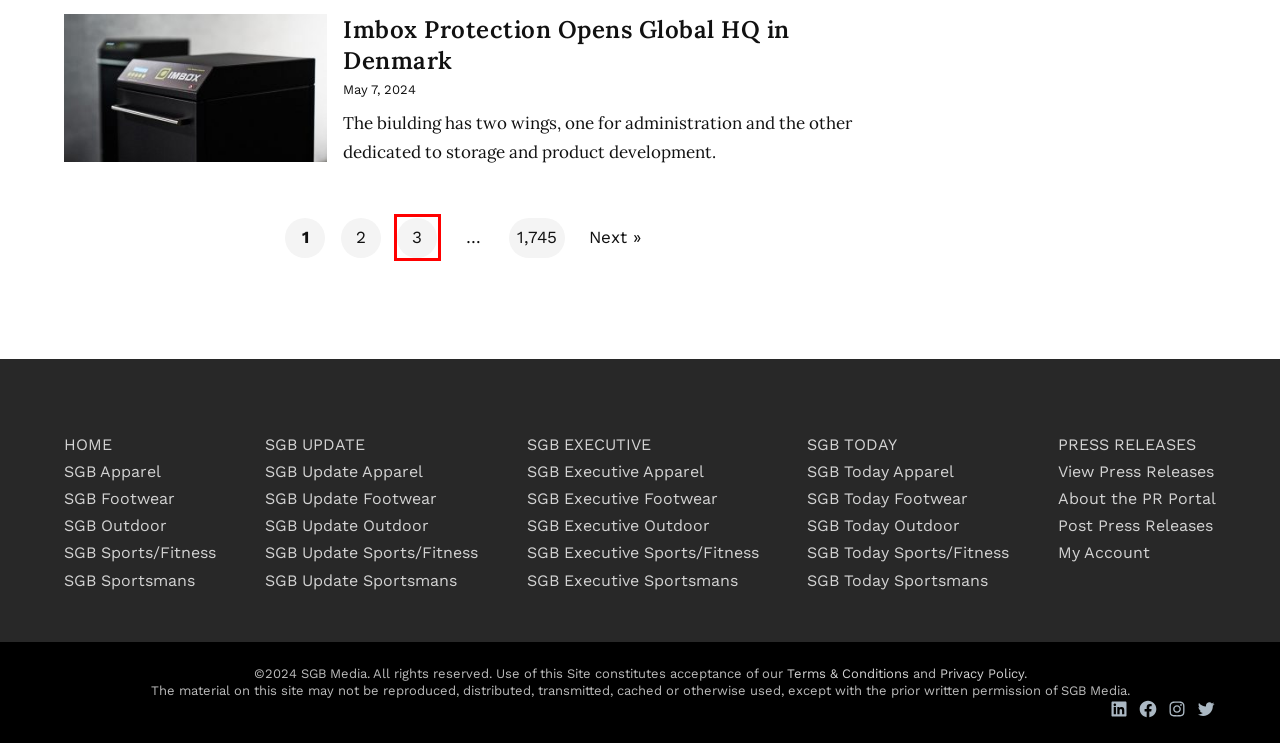Look at the screenshot of the webpage and find the element within the red bounding box. Choose the webpage description that best fits the new webpage that will appear after clicking the element. Here are the candidates:
A. SGB Sports & Fitness | SGB Media Online
B. SGB Executive Footwear | SGB Media Online
C. SGB Update Footwear | Page 3 | SGB Media Online
D. SGB Outdoor | SGB Media Online
E. SGB Executive Sportsmans | SGB Media Online
F. SGB Sportsmans | SGB Media Online
G. SGB Executive Apparel | SGB Media Online
H. Terms and Conditions | SGB Media Online

C